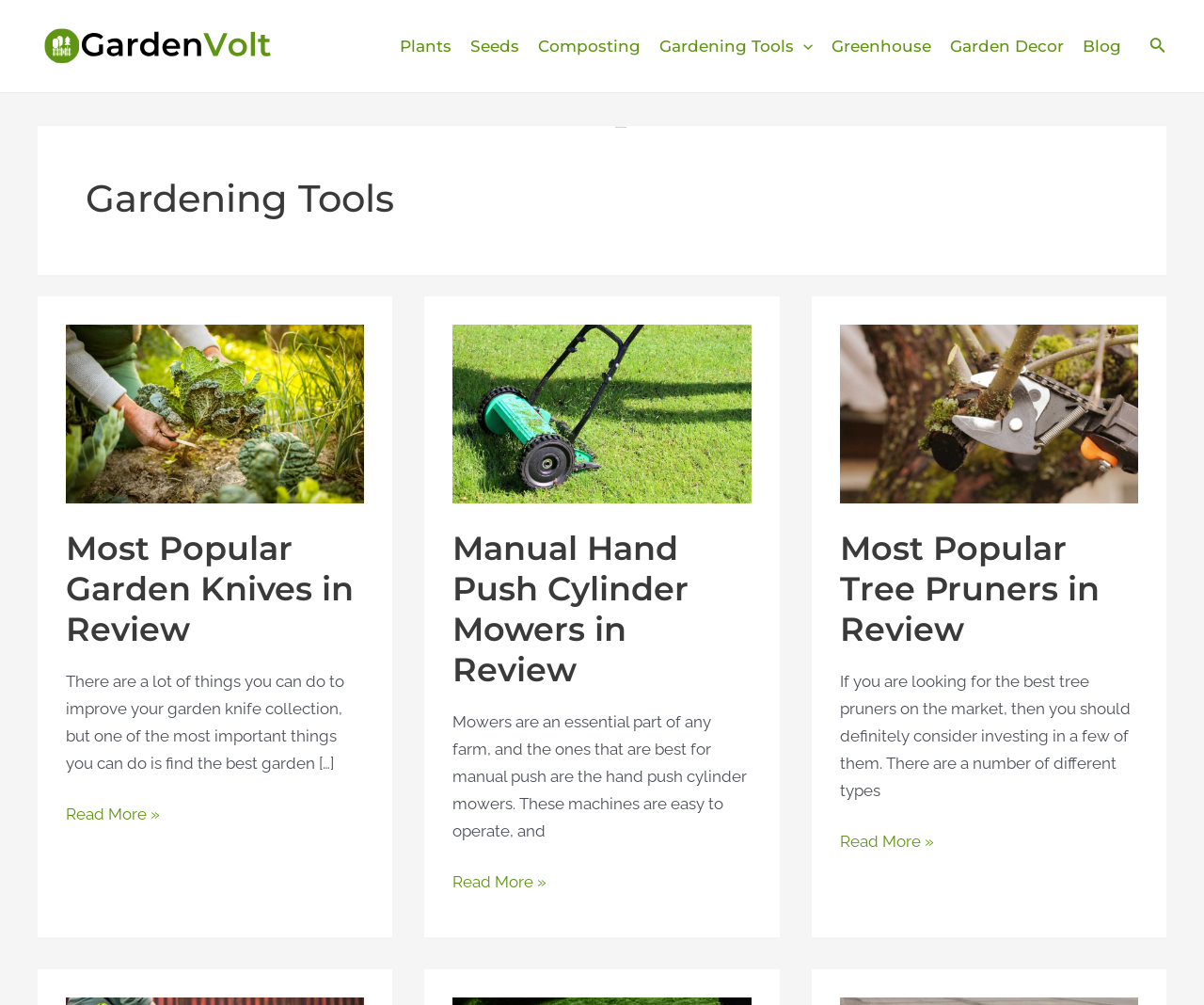Indicate the bounding box coordinates of the clickable region to achieve the following instruction: "Search using the search icon."

[0.955, 0.034, 0.969, 0.058]